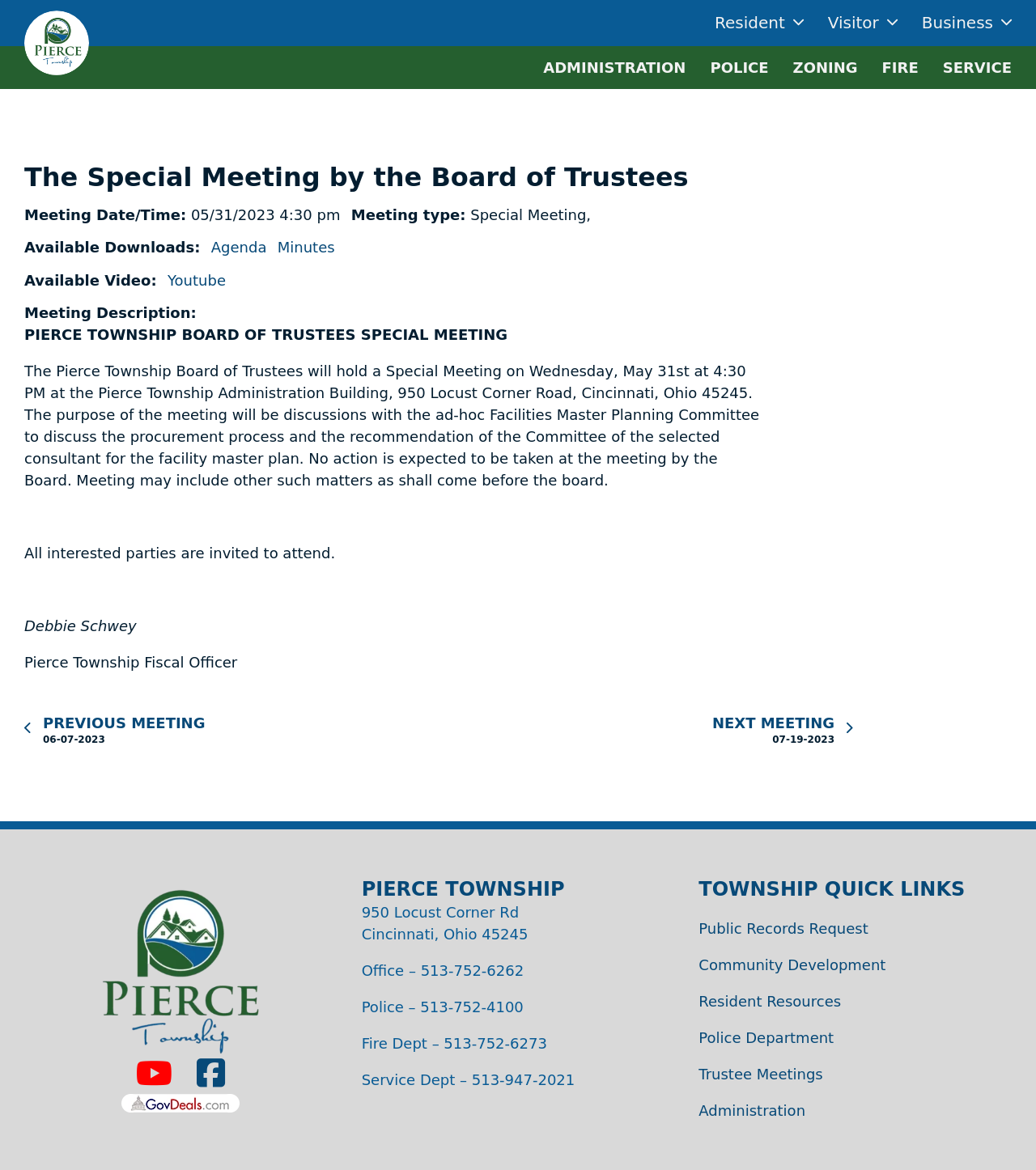Provide a brief response in the form of a single word or phrase:
What is the type of meeting?

Special Meeting